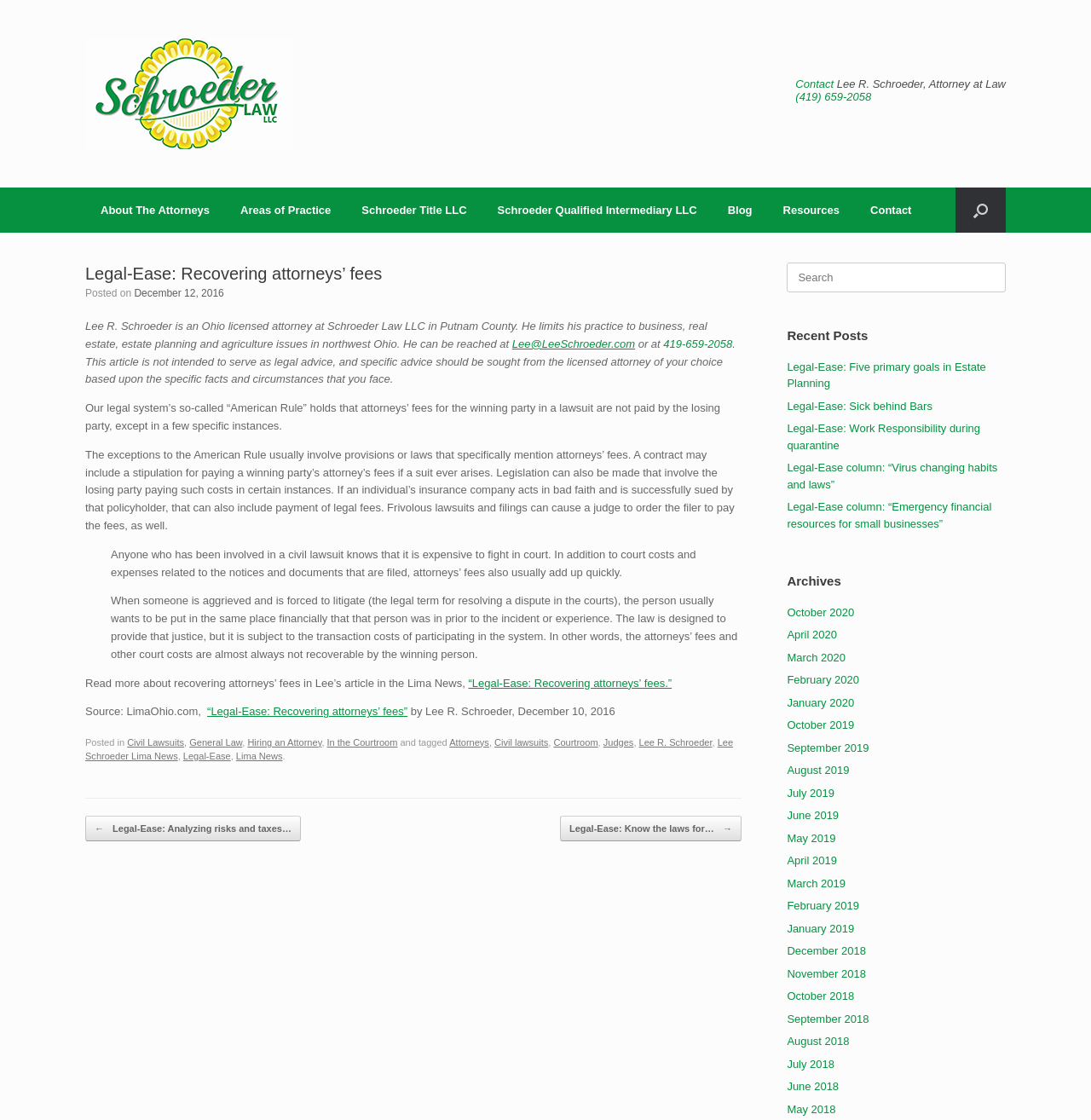Please determine the bounding box coordinates for the element that should be clicked to follow these instructions: "Read the 'Recent Posts'".

[0.721, 0.291, 0.922, 0.309]